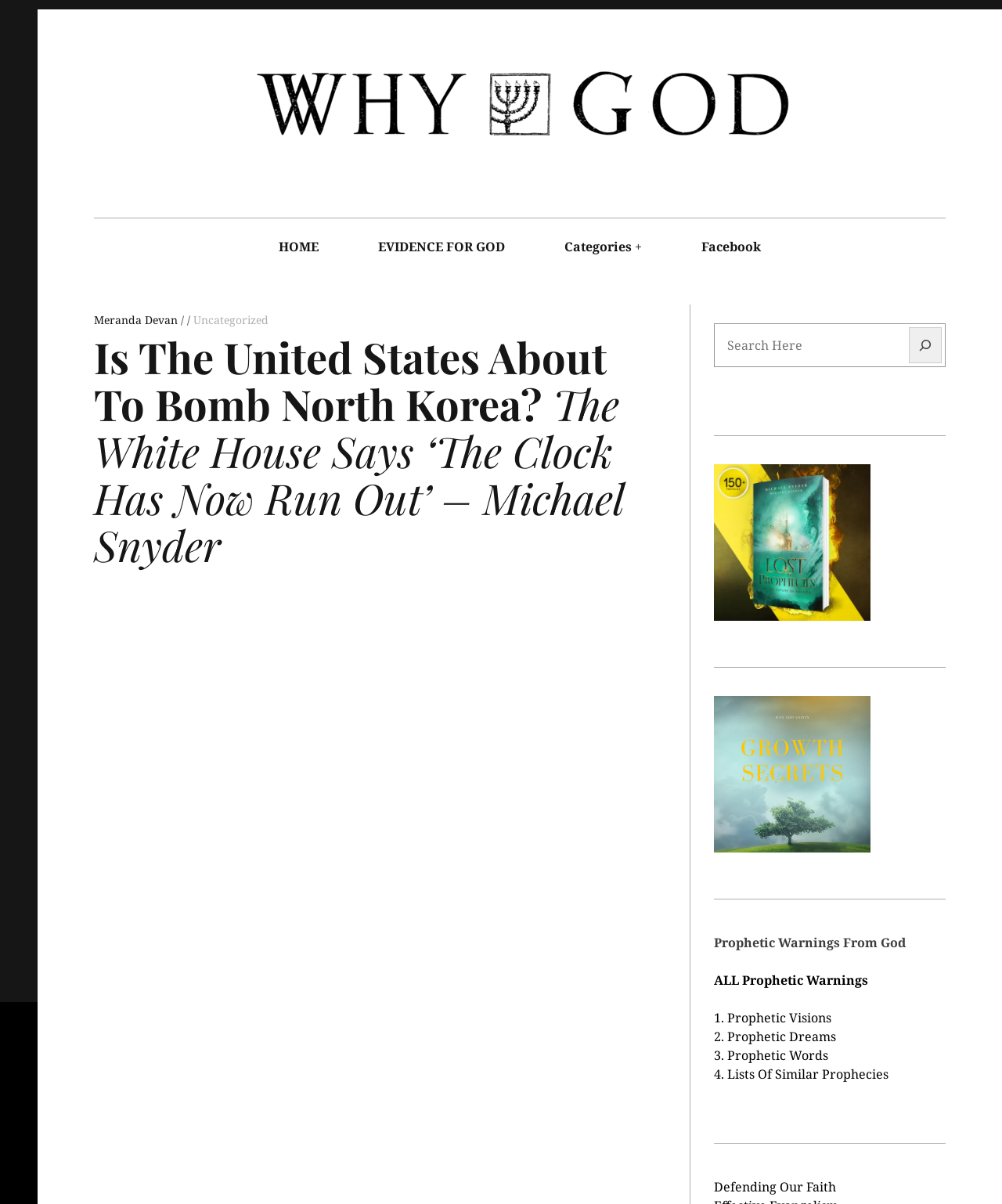Please locate the bounding box coordinates of the element's region that needs to be clicked to follow the instruction: "Visit the 'EVIDENCE FOR GOD' page". The bounding box coordinates should be provided as four float numbers between 0 and 1, i.e., [left, top, right, bottom].

[0.349, 0.181, 0.532, 0.229]